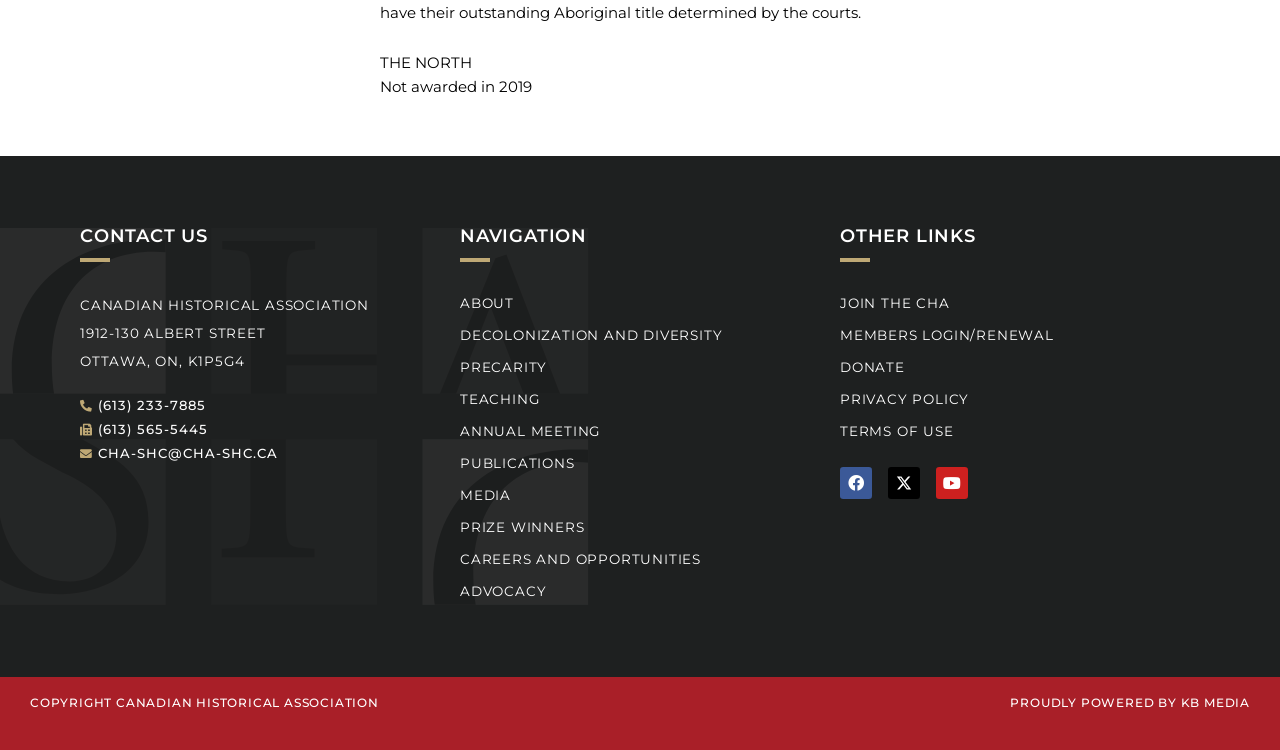Determine the coordinates of the bounding box that should be clicked to complete the instruction: "Call the phone number (613) 233-7885". The coordinates should be represented by four float numbers between 0 and 1: [left, top, right, bottom].

[0.062, 0.532, 0.161, 0.55]